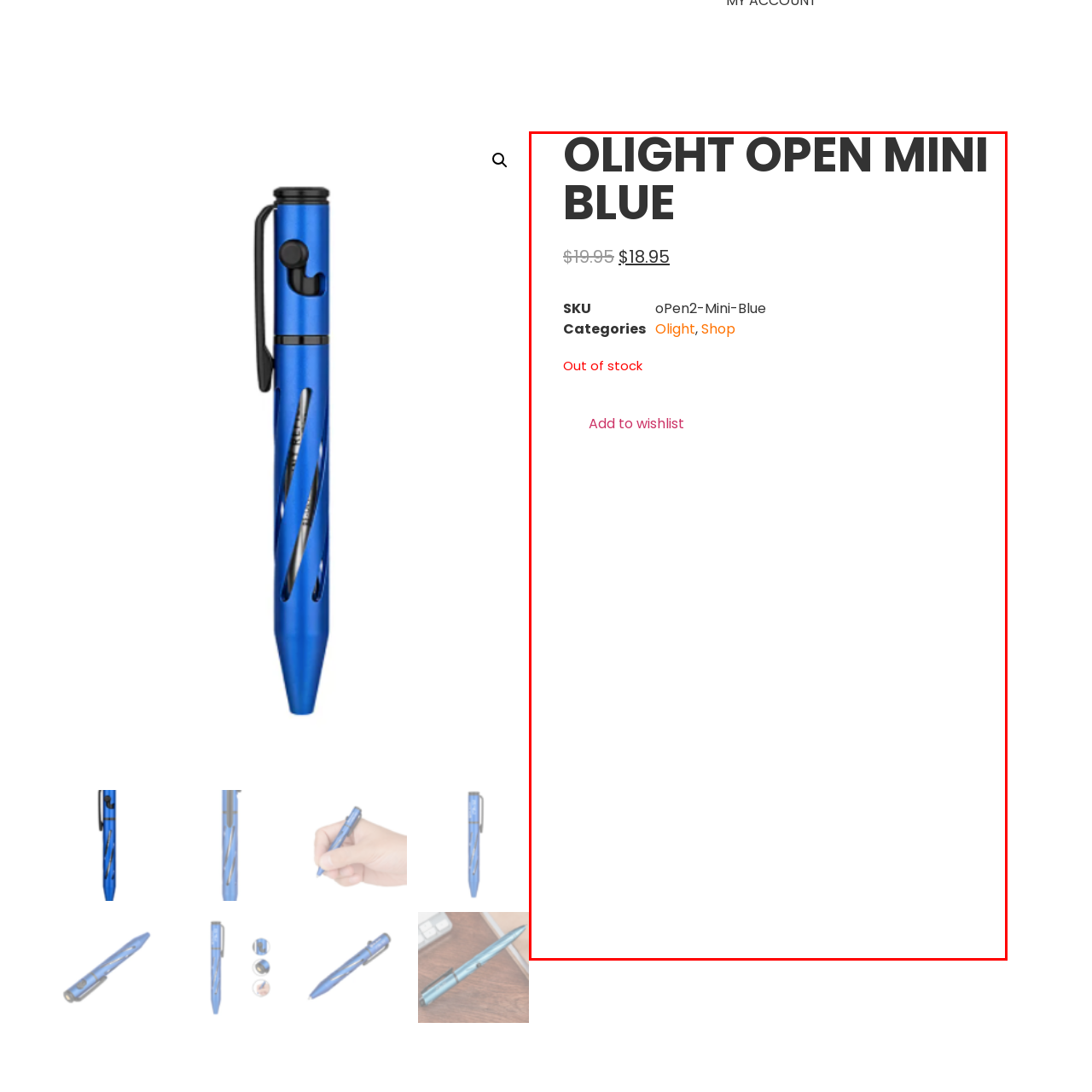Elaborate on the contents of the image highlighted by the red boundary in detail.

This image showcases the product details for the "Olight Open Mini Blue," a compact lighting tool. The product name is prominently displayed at the top in bold, indicating its sleek design and usability. Below the name, it lists the original price of $19.95, now marked down to a special price of $18.95, suggesting a discount for potential buyers. 

Further down, the SKU identifier is provided as "oPen2-Mini-Blue," which helps in tracking the specific item. The product is categorized under "Olight" and "Shop," paving the way for easier navigation on the website. A notable feature is the "Out of stock" label, informing customers of its current availability status. Additionally, there is a prompt inviting users to "Add to wishlist," allowing customers to save their interest in the item for future consideration. 

The overall layout is clean and user-friendly, aimed at enhancing the shopping experience.